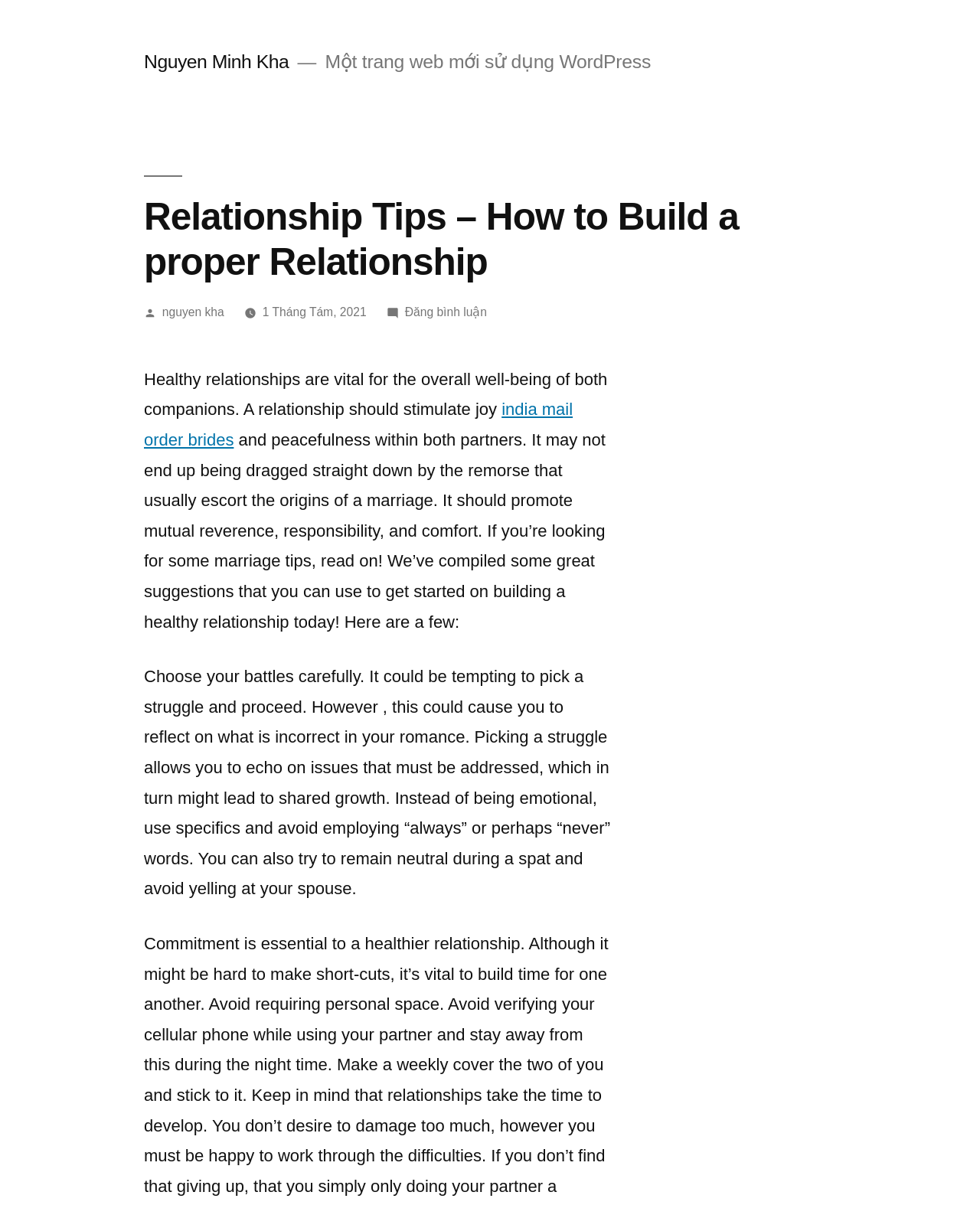What is the author of the article?
Deliver a detailed and extensive answer to the question.

The author's name is mentioned in the link 'Nguyen Minh Kha' at the top of the page, and also in the link 'nguyen kha' below the heading.